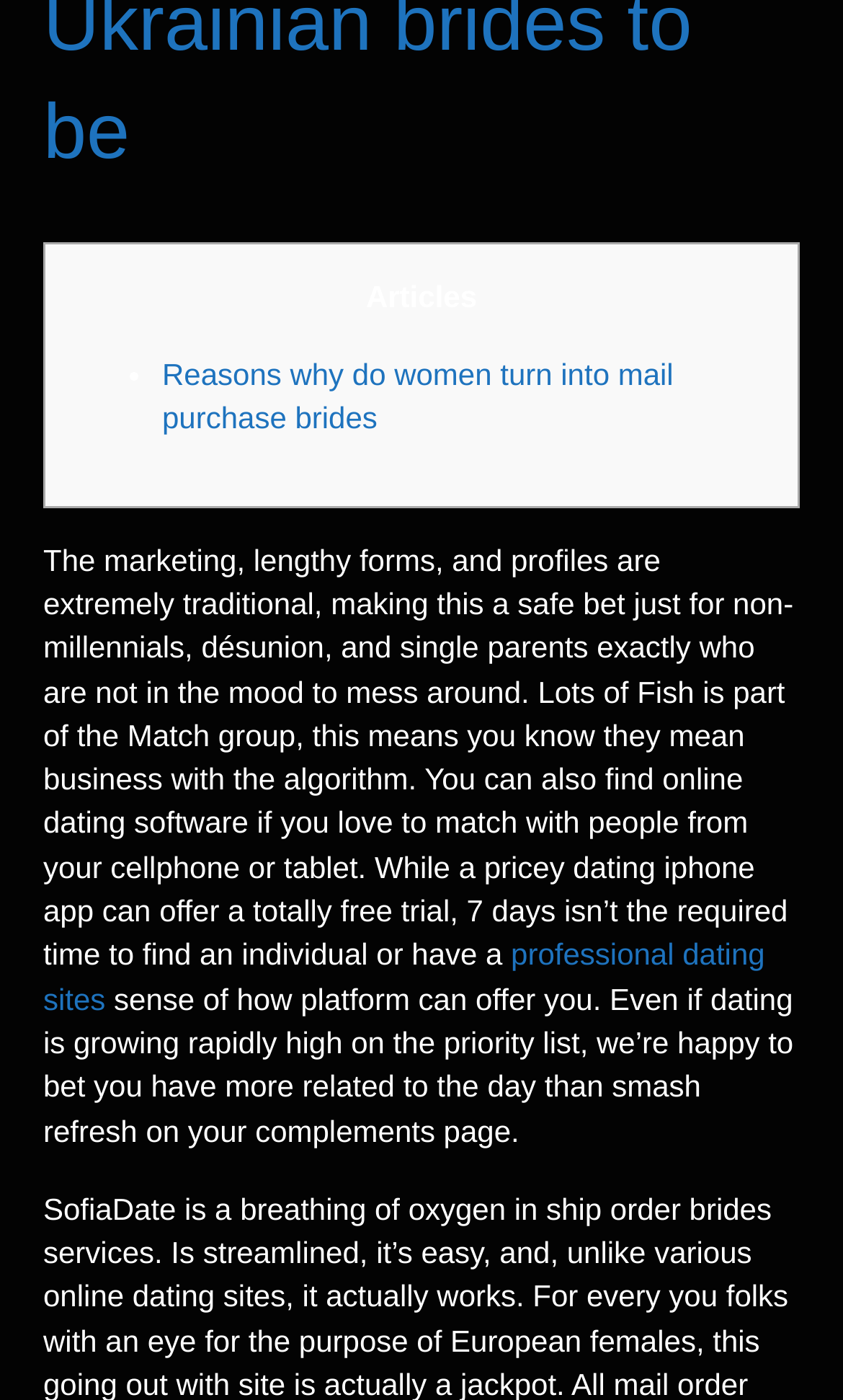Locate the UI element described as follows: "professional dating sites". Return the bounding box coordinates as four float numbers between 0 and 1 in the order [left, top, right, bottom].

[0.051, 0.669, 0.907, 0.725]